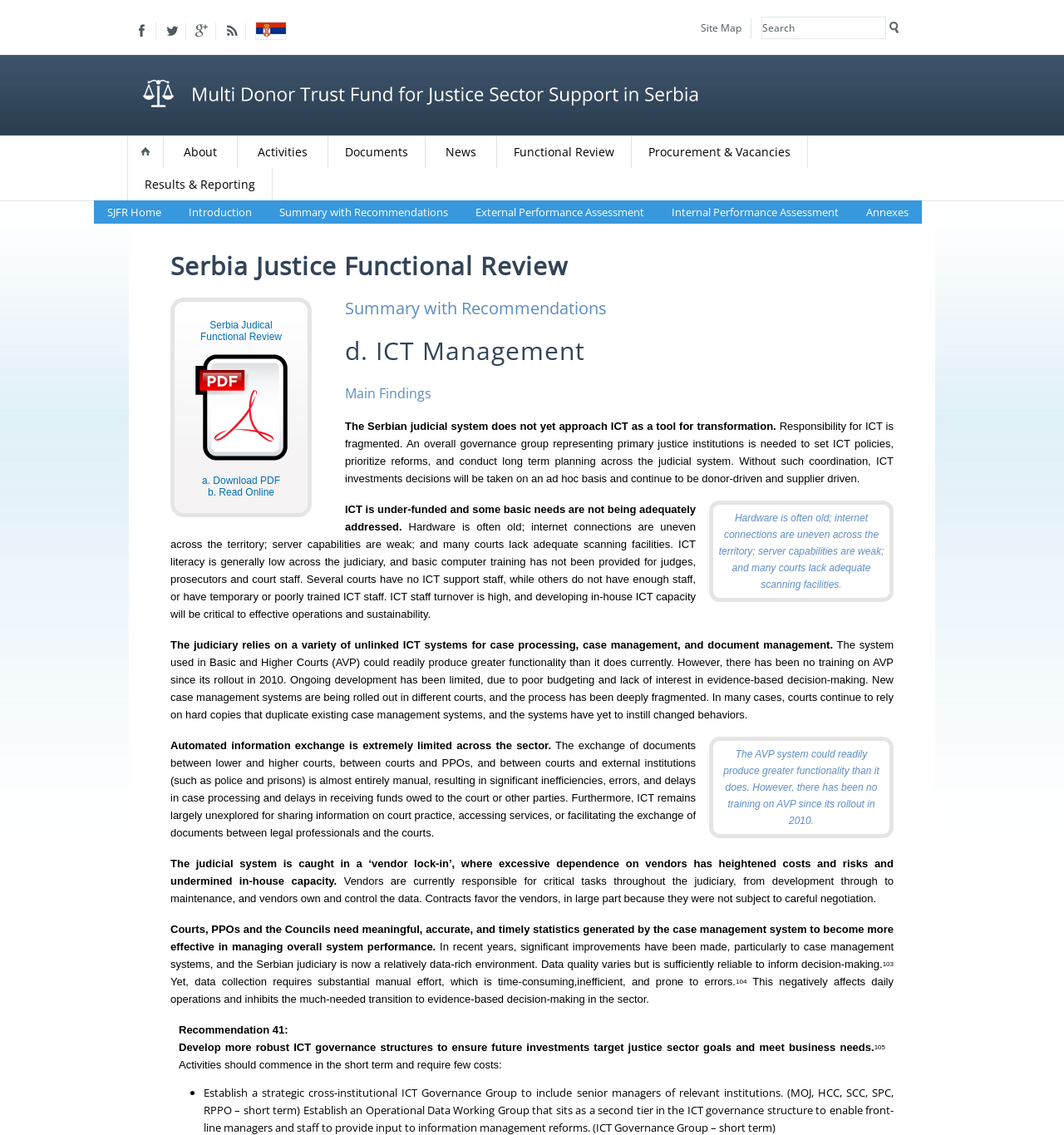Please find the bounding box coordinates of the element that you should click to achieve the following instruction: "Click on Facebook link". The coordinates should be presented as four float numbers between 0 and 1: [left, top, right, bottom].

[0.121, 0.026, 0.147, 0.038]